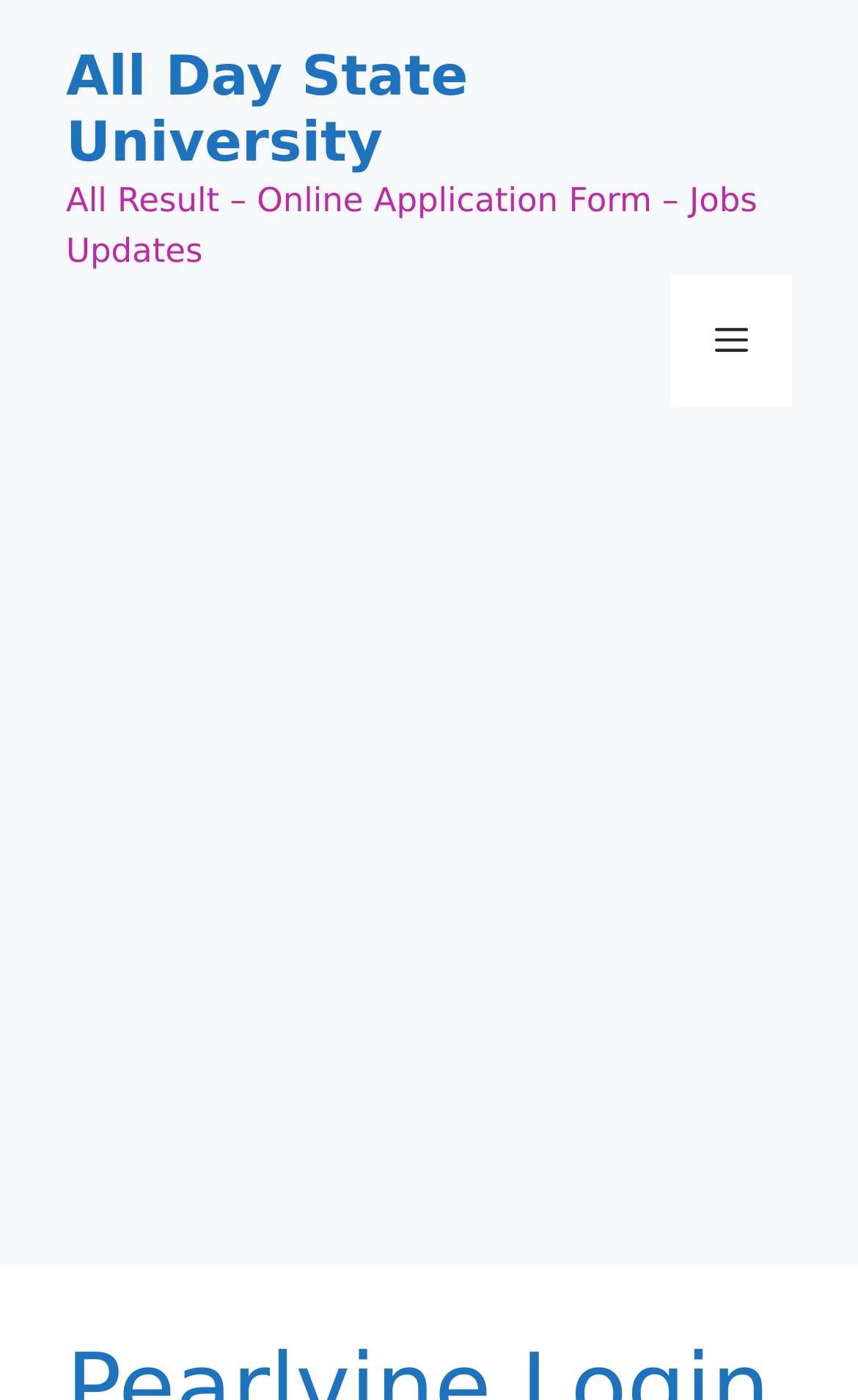How many links are present in the banner section?
Based on the screenshot, provide a one-word or short-phrase response.

1